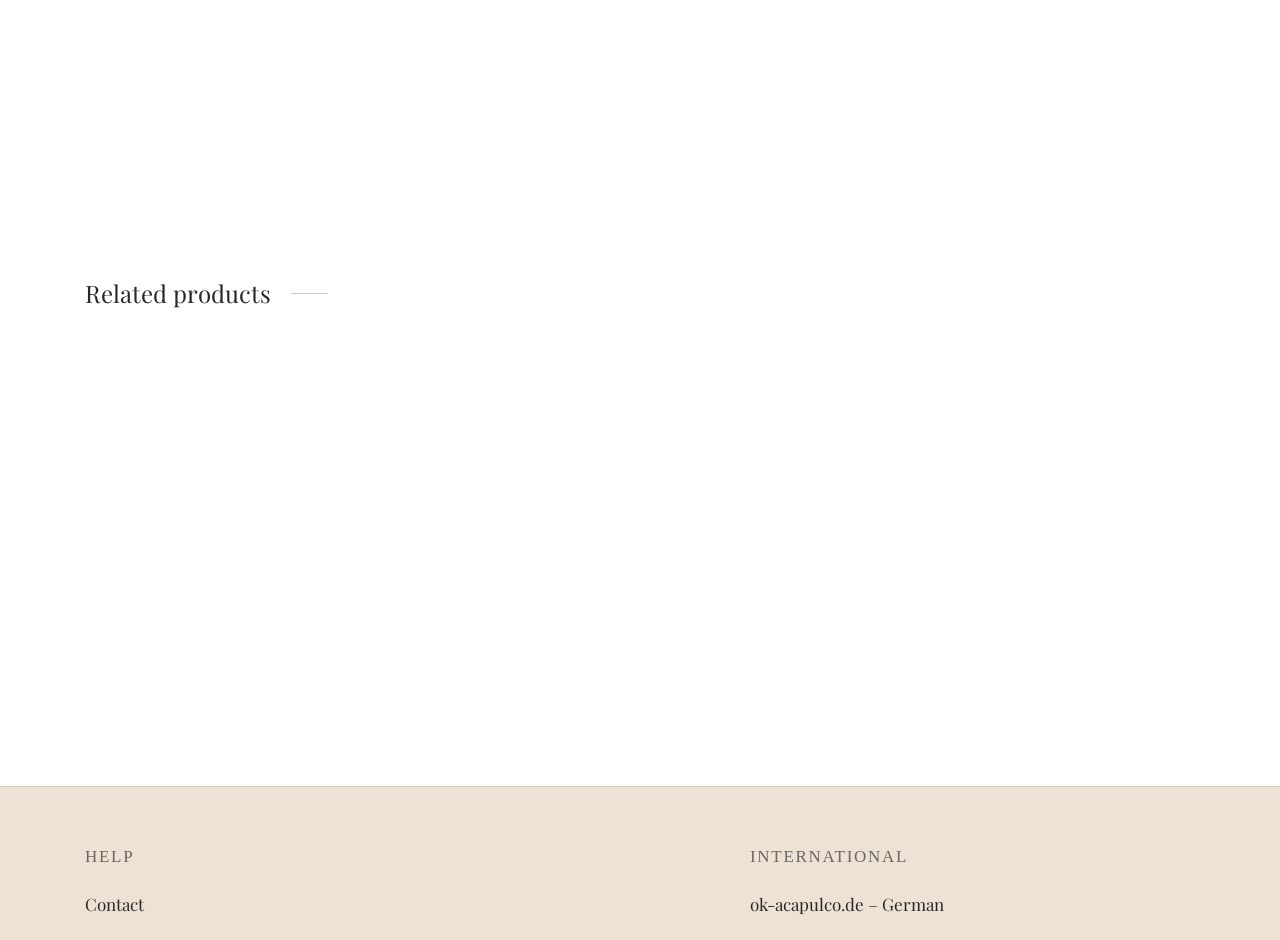What are the color options for Ami Side Table?
Refer to the image and provide a one-word or short phrase answer.

Black, White